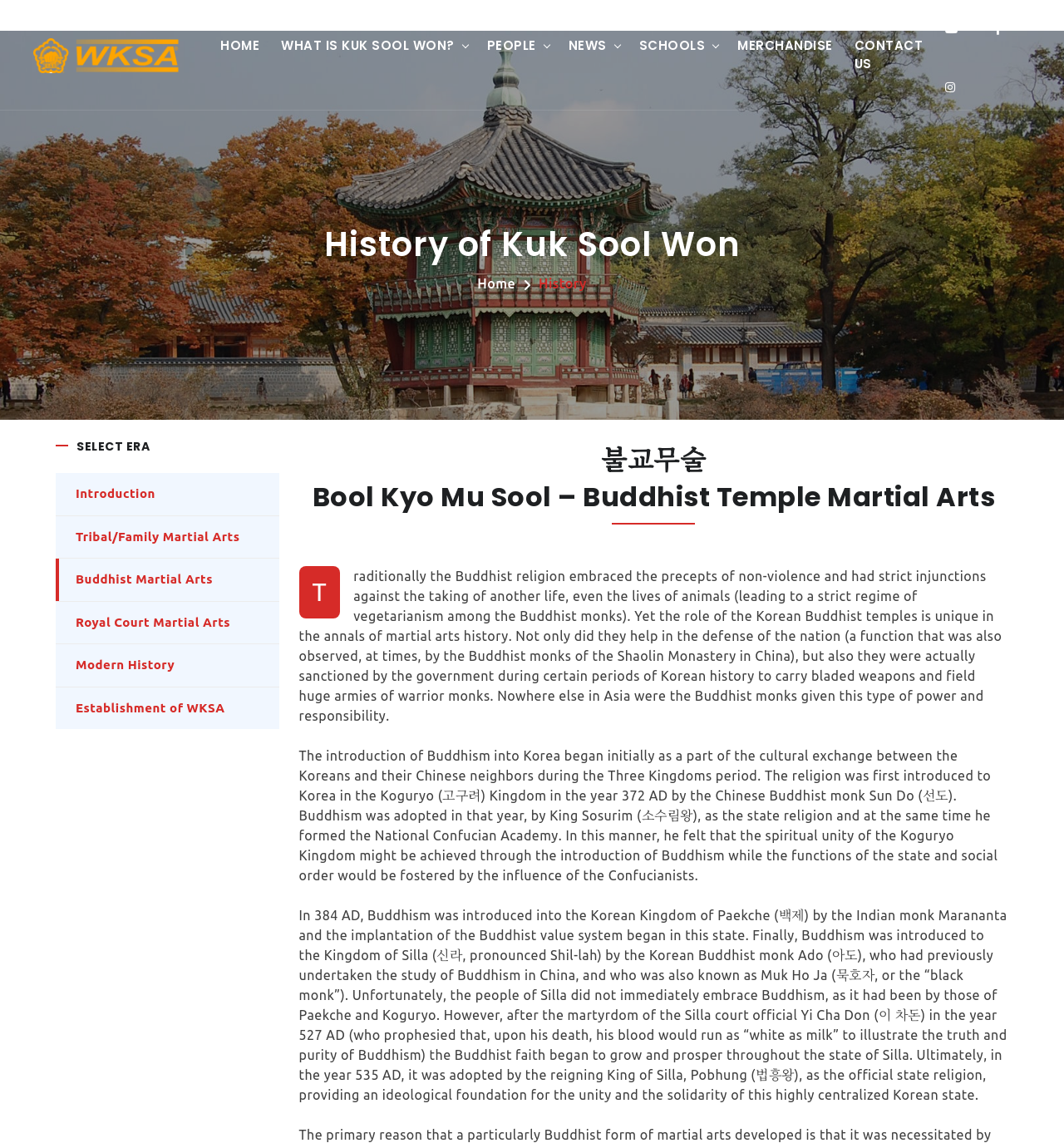In which year was Buddhism introduced to the Korean Kingdom of Paekche?
Please provide a single word or phrase answer based on the image.

384 AD